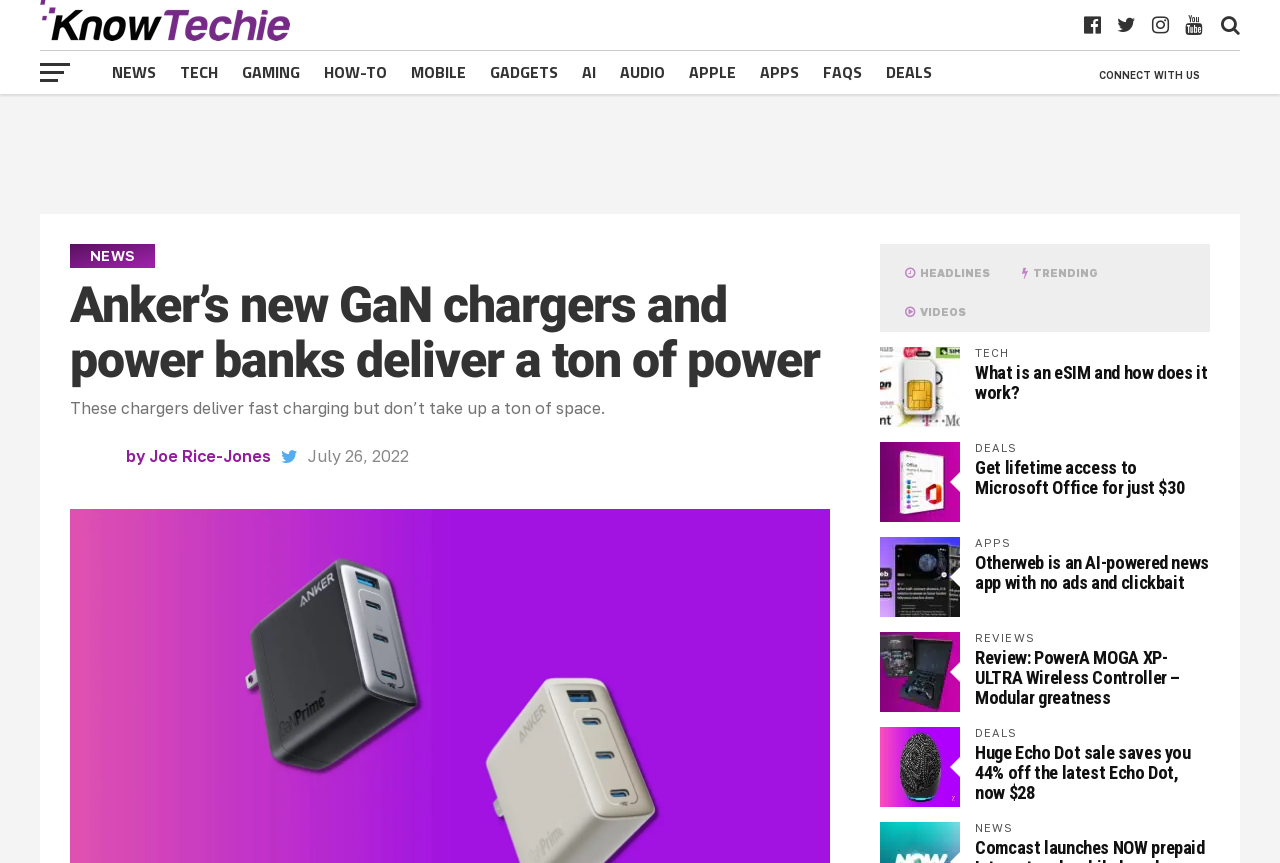What is the date of the article 'Anker’s new GaN chargers and power banks deliver a ton of power'?
Answer the question with a single word or phrase, referring to the image.

July 26, 2022